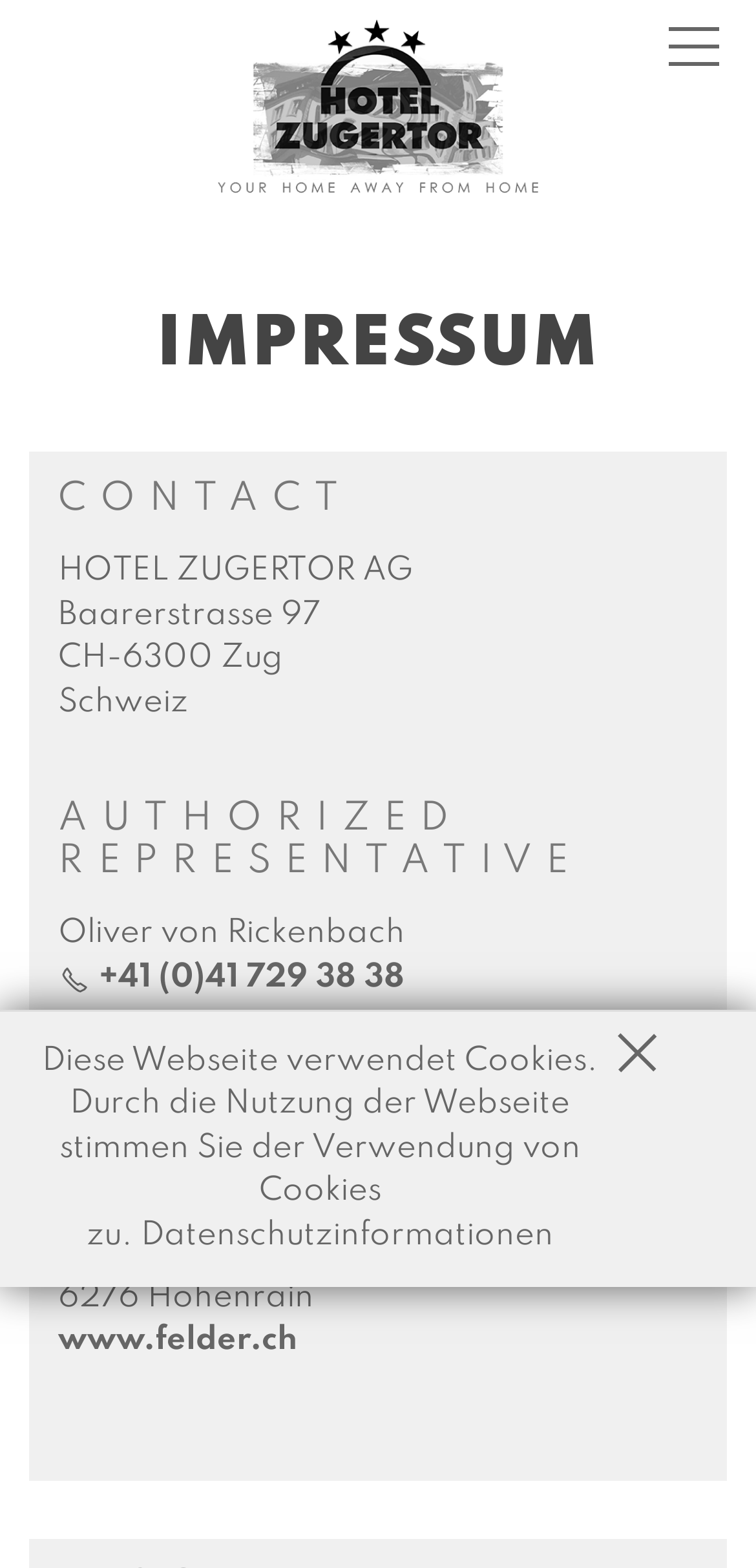Identify the bounding box coordinates for the region of the element that should be clicked to carry out the instruction: "call the hotel". The bounding box coordinates should be four float numbers between 0 and 1, i.e., [left, top, right, bottom].

[0.077, 0.613, 0.536, 0.634]